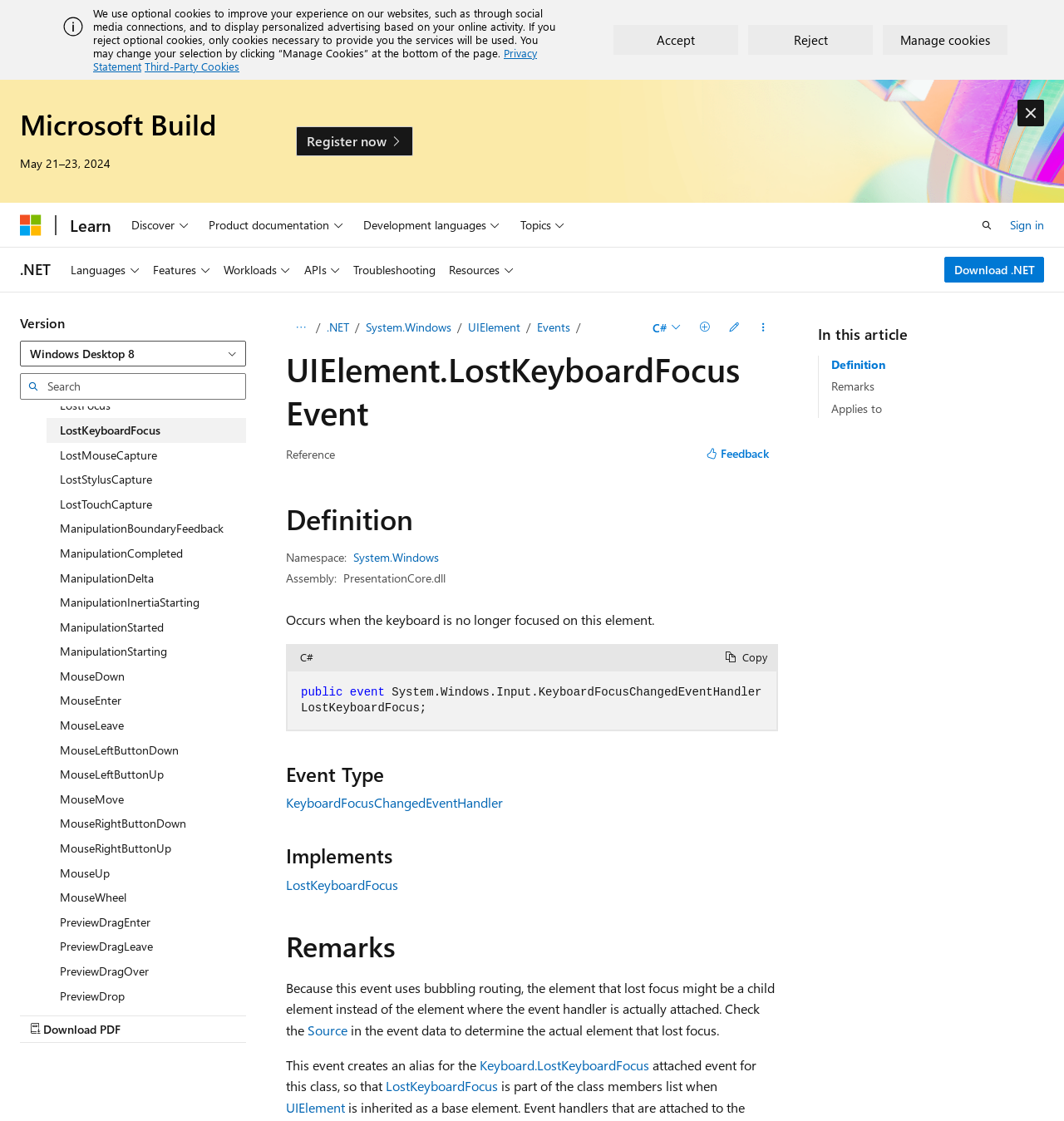Given the element description Development languages, predict the bounding box coordinates for the UI element in the webpage screenshot. The format should be (top-left x, top-left y, bottom-right x, bottom-right y), and the values should be between 0 and 1.

[0.335, 0.181, 0.476, 0.22]